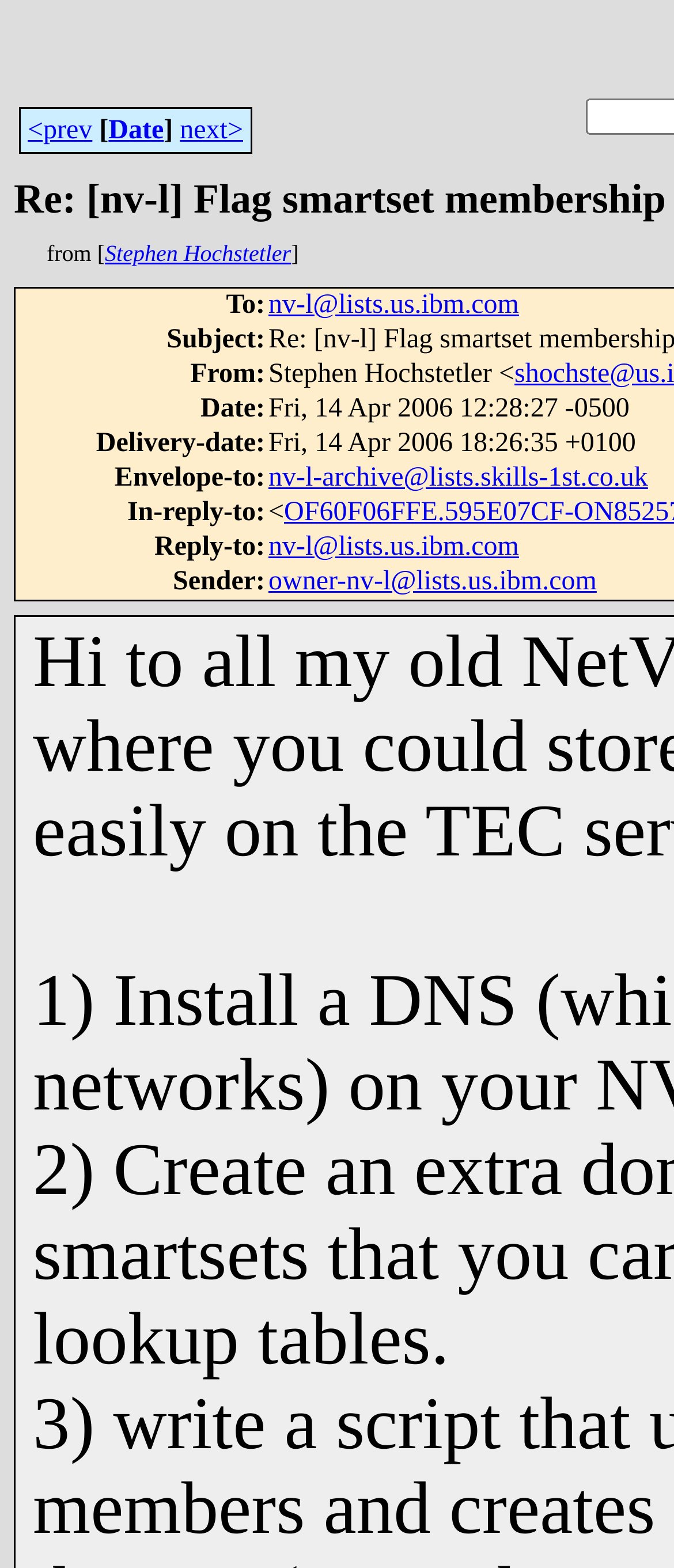Please specify the coordinates of the bounding box for the element that should be clicked to carry out this instruction: "view archive". The coordinates must be four float numbers between 0 and 1, formatted as [left, top, right, bottom].

[0.398, 0.295, 0.961, 0.314]